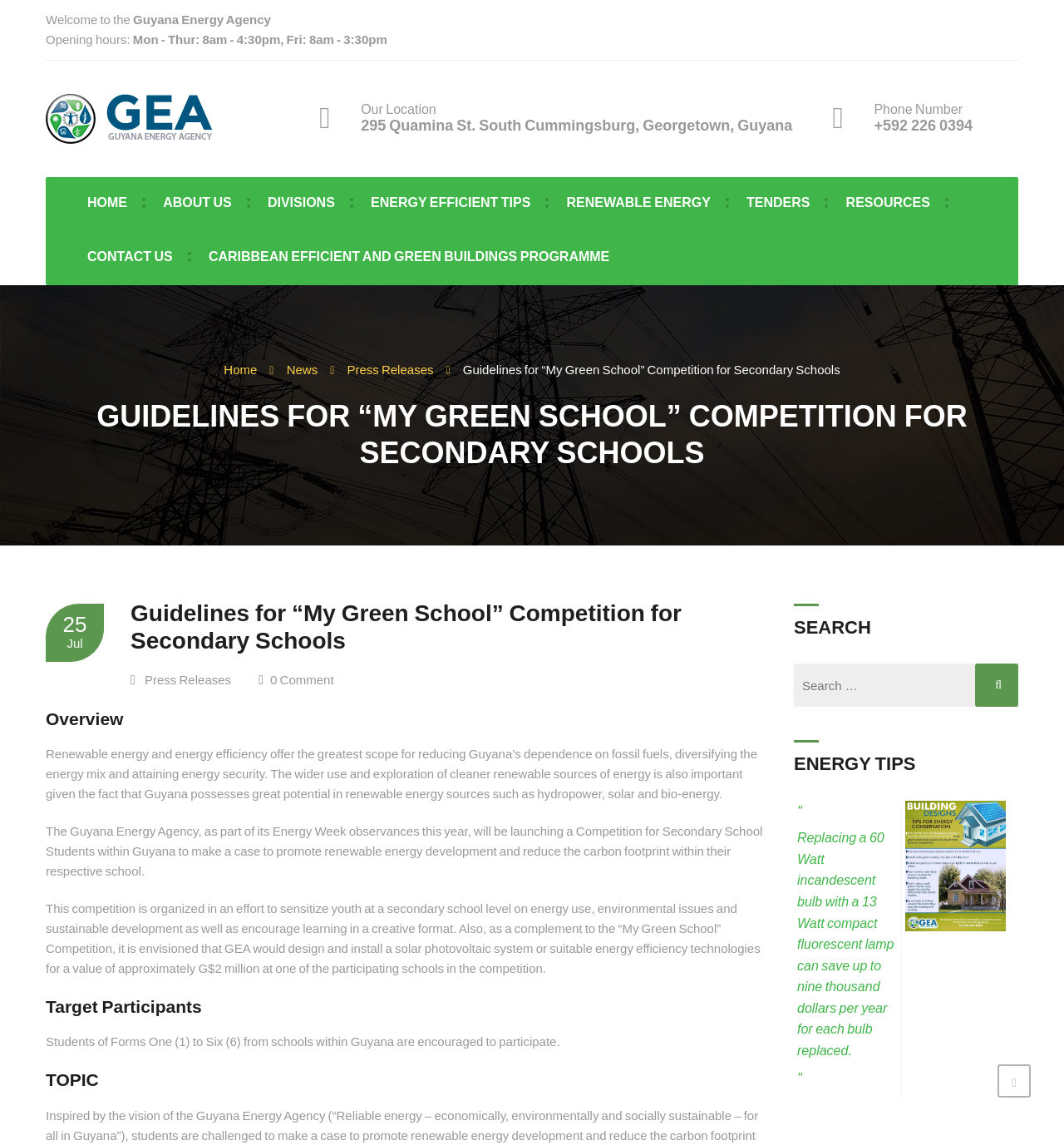Predict the bounding box coordinates of the area that should be clicked to accomplish the following instruction: "View the 'ENERGY EFFICIENT TIPS'". The bounding box coordinates should consist of four float numbers between 0 and 1, i.e., [left, top, right, bottom].

[0.746, 0.646, 0.861, 0.677]